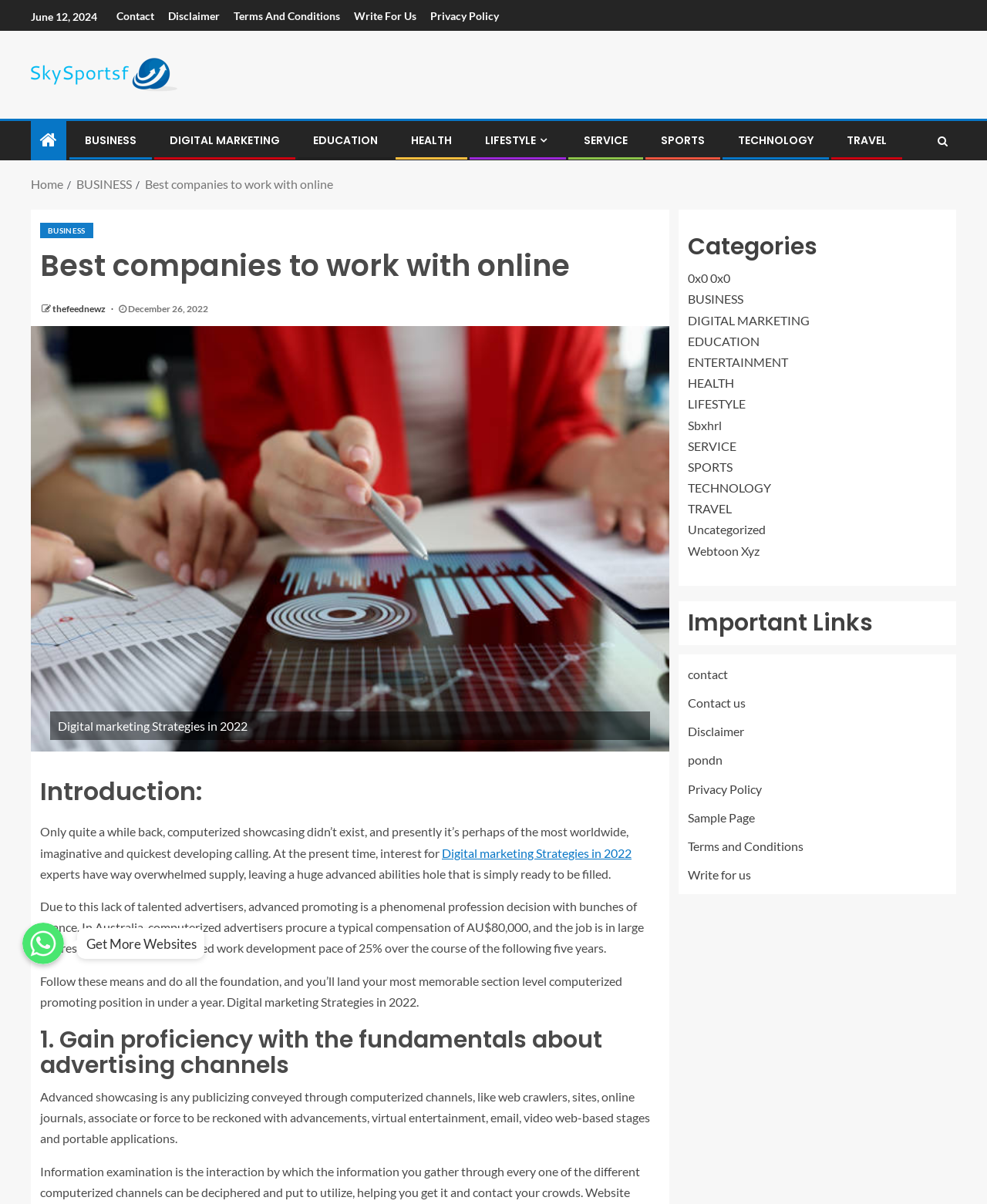Please identify the bounding box coordinates of the element's region that I should click in order to complete the following instruction: "Click on the 'Write For Us' link". The bounding box coordinates consist of four float numbers between 0 and 1, i.e., [left, top, right, bottom].

[0.359, 0.008, 0.422, 0.019]